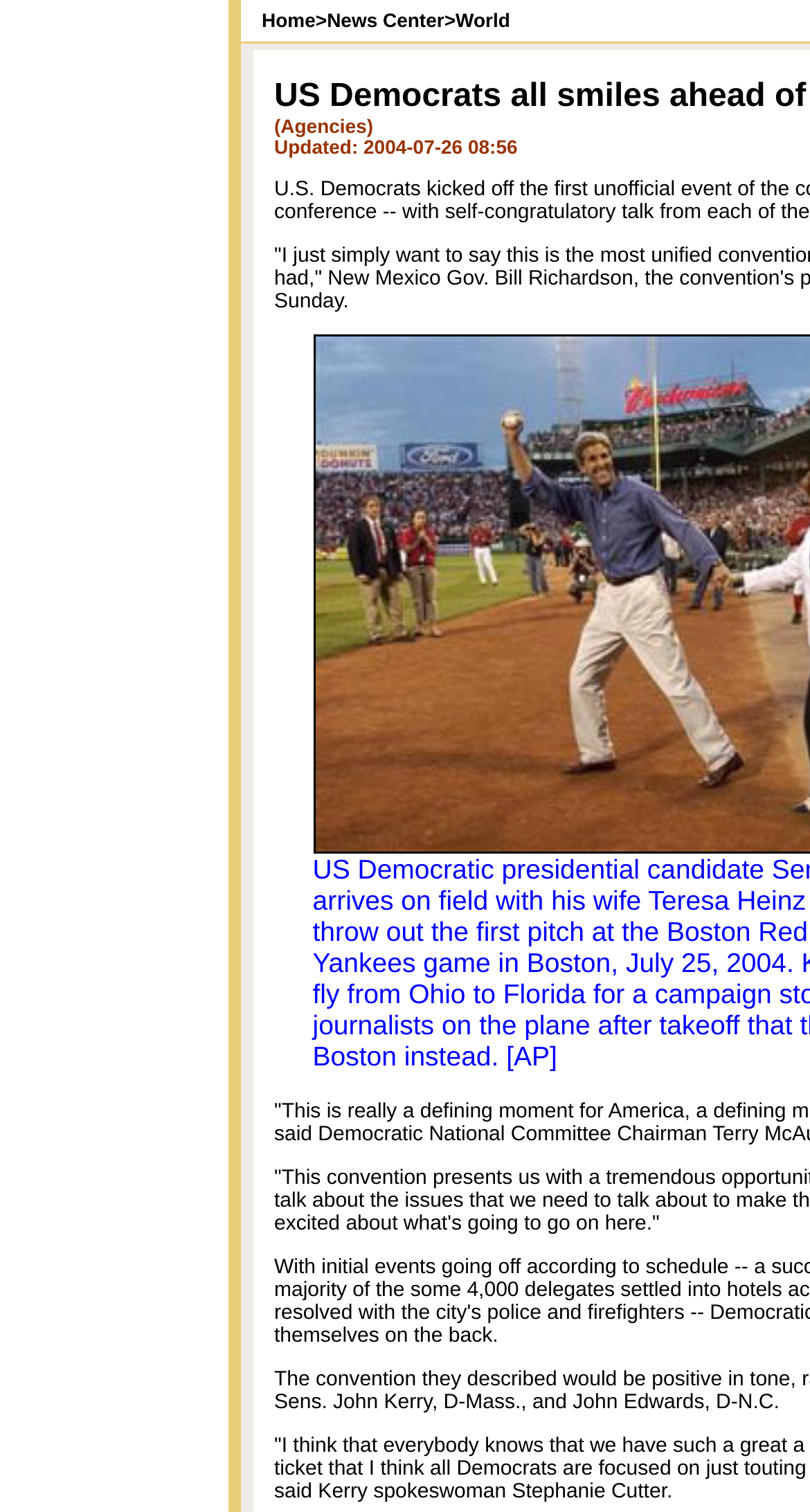From the webpage screenshot, predict the bounding box of the UI element that matches this description: "News Center".

[0.404, 0.007, 0.548, 0.021]